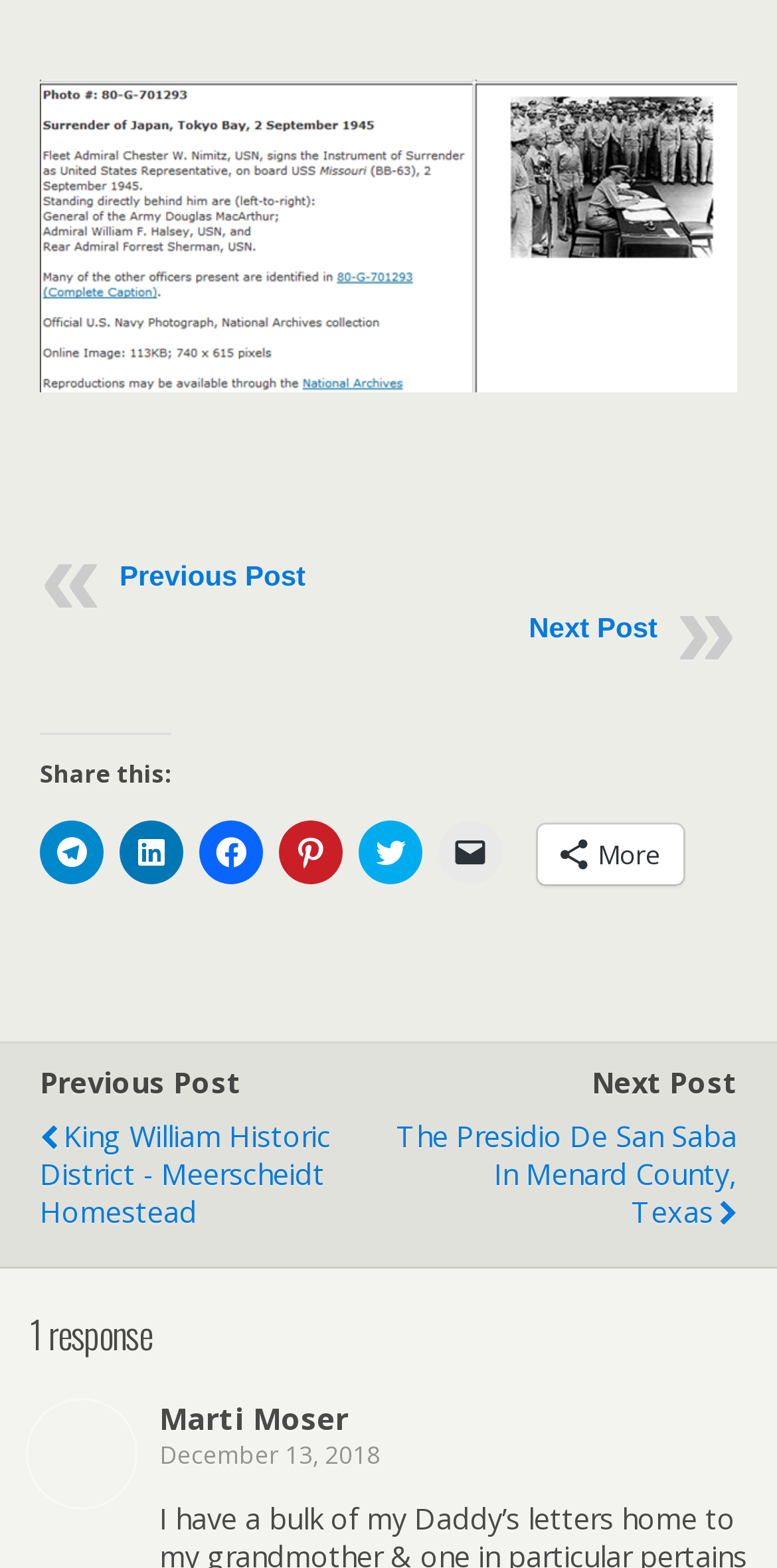When was the response posted?
Based on the image, respond with a single word or phrase.

December 13, 2018